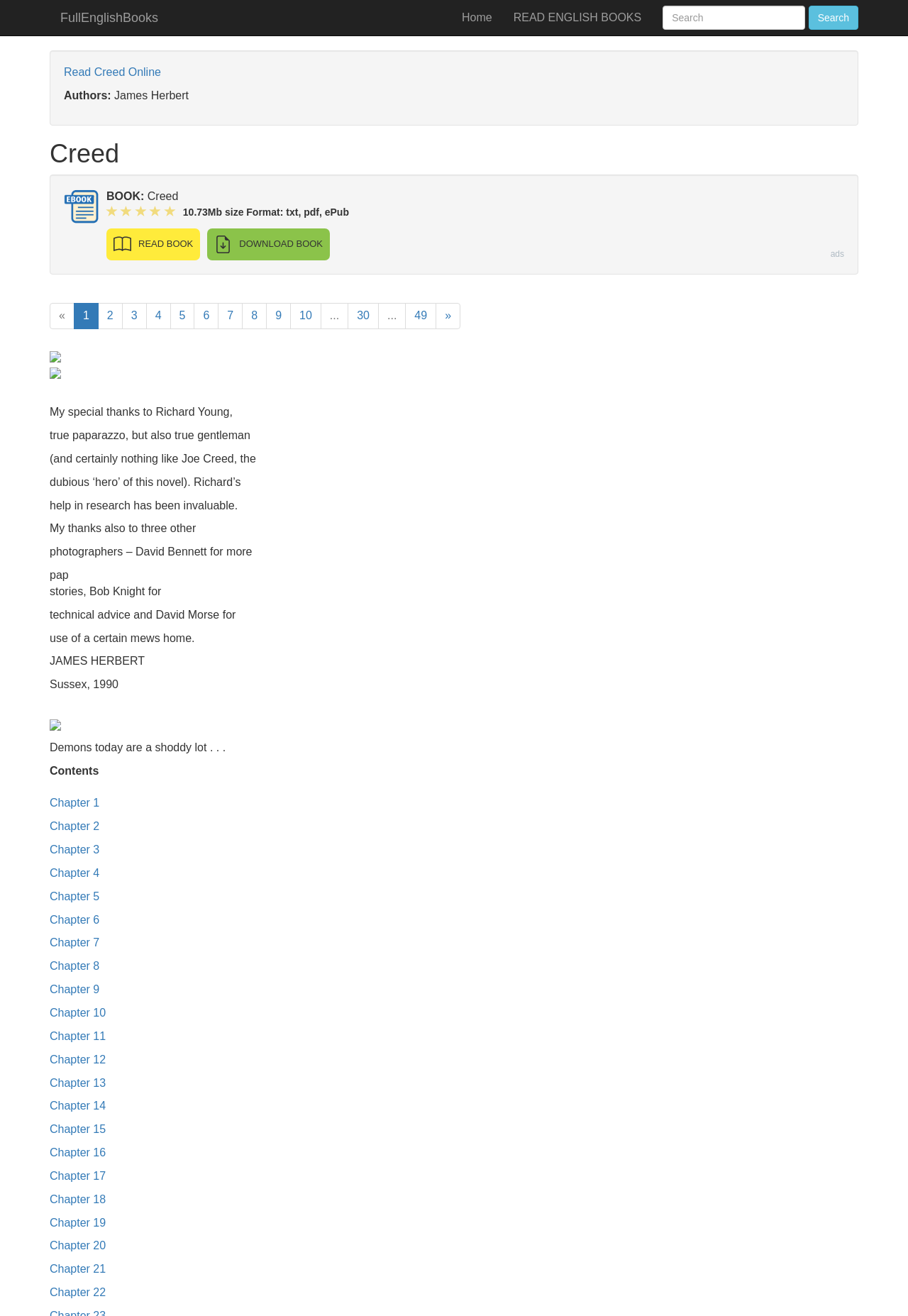Locate the bounding box of the UI element based on this description: "READ ENGLISH BOOKS". Provide four float numbers between 0 and 1 as [left, top, right, bottom].

[0.554, 0.0, 0.718, 0.027]